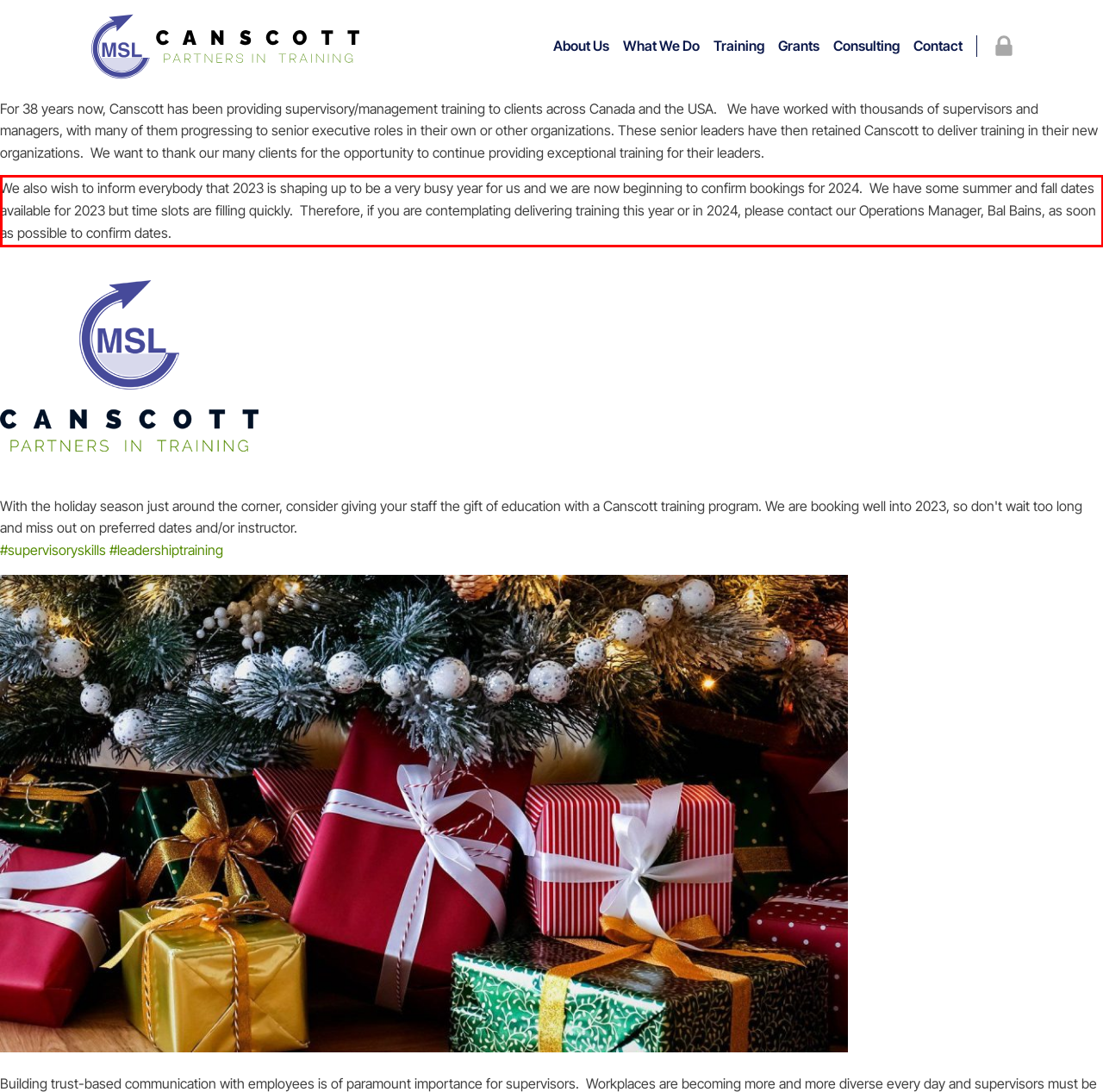You are given a screenshot showing a webpage with a red bounding box. Perform OCR to capture the text within the red bounding box.

We also wish to inform everybody that 2023 is shaping up to be a very busy year for us and we are now beginning to confirm bookings for 2024. We have some summer and fall dates available for 2023 but time slots are filling quickly. Therefore, if you are contemplating delivering training this year or in 2024, please contact our Operations Manager, Bal Bains, as soon as possible to confirm dates.